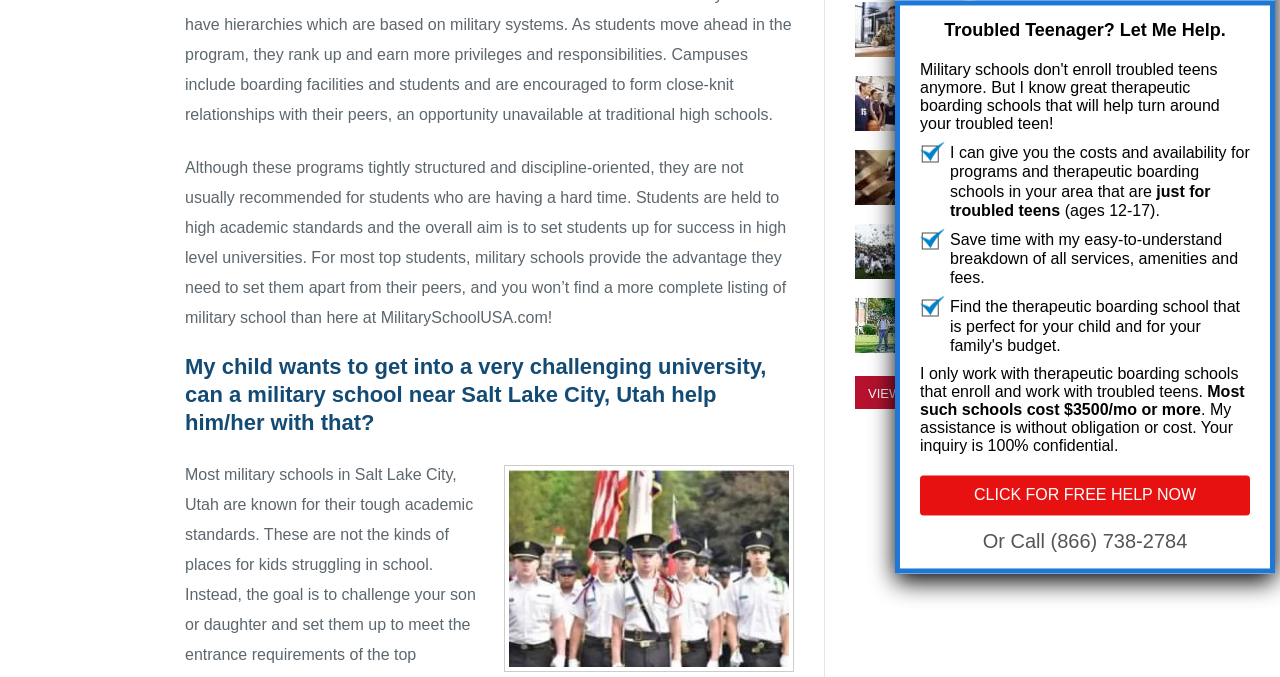Locate the bounding box coordinates of the area you need to click to fulfill this instruction: 'View all military schools'. The coordinates must be in the form of four float numbers ranging from 0 to 1: [left, top, right, bottom].

[0.668, 0.555, 0.735, 0.604]